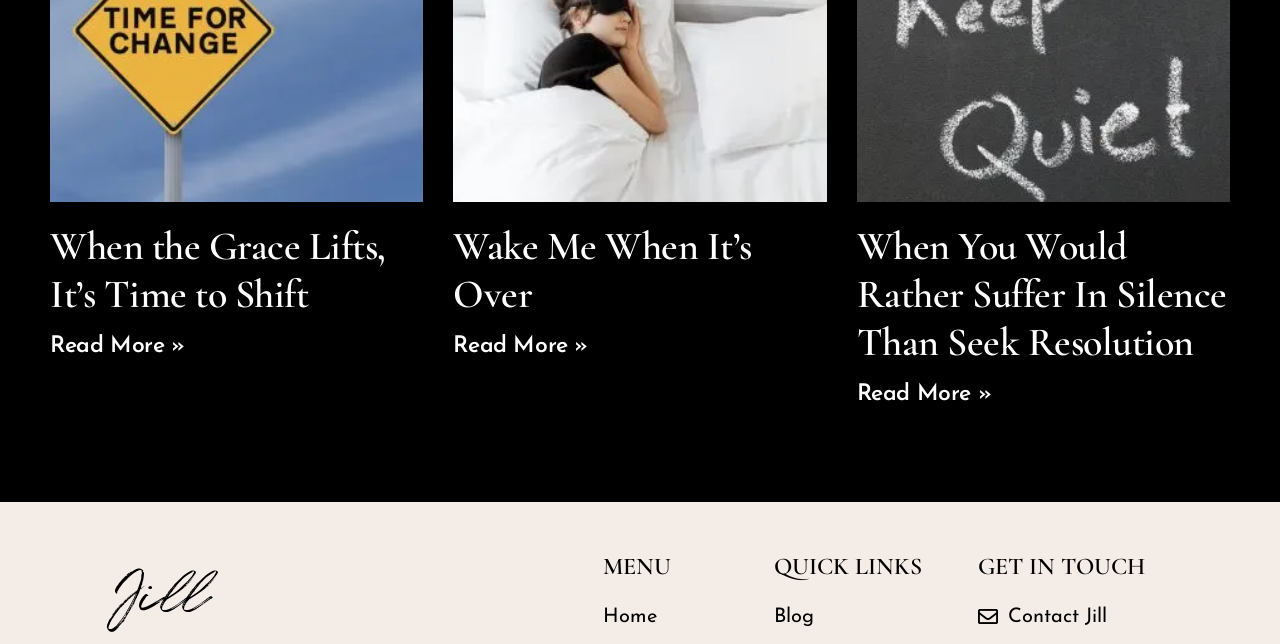Please find the bounding box for the UI element described by: "Leave a Comment".

None